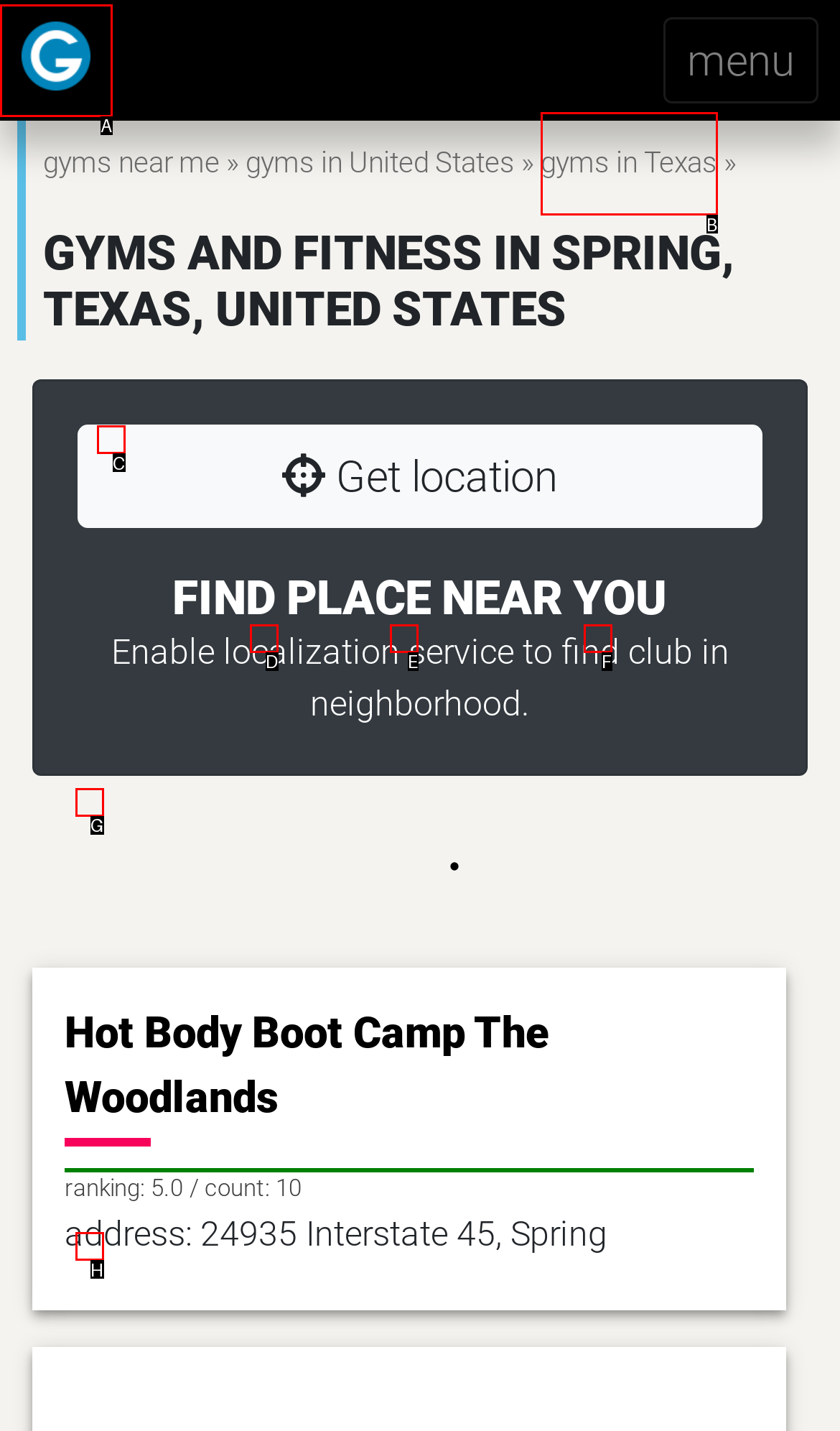Tell me the letter of the option that corresponds to the description: Gym Navigator
Answer using the letter from the given choices directly.

A